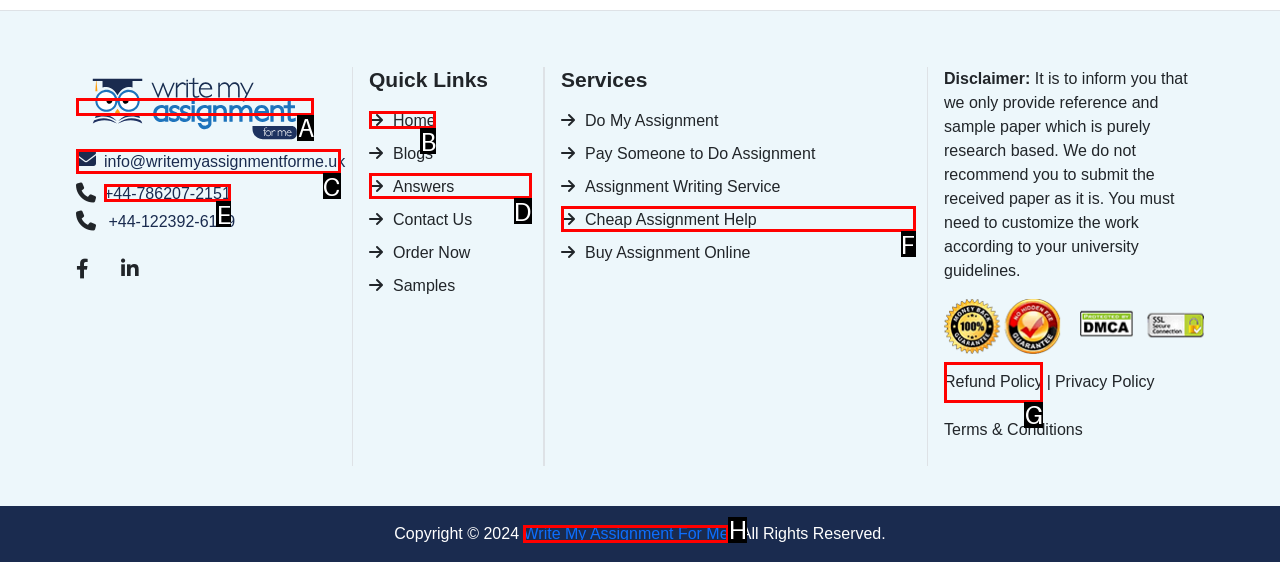Determine which HTML element fits the description: Write My Assignment For Me. Answer with the letter corresponding to the correct choice.

H